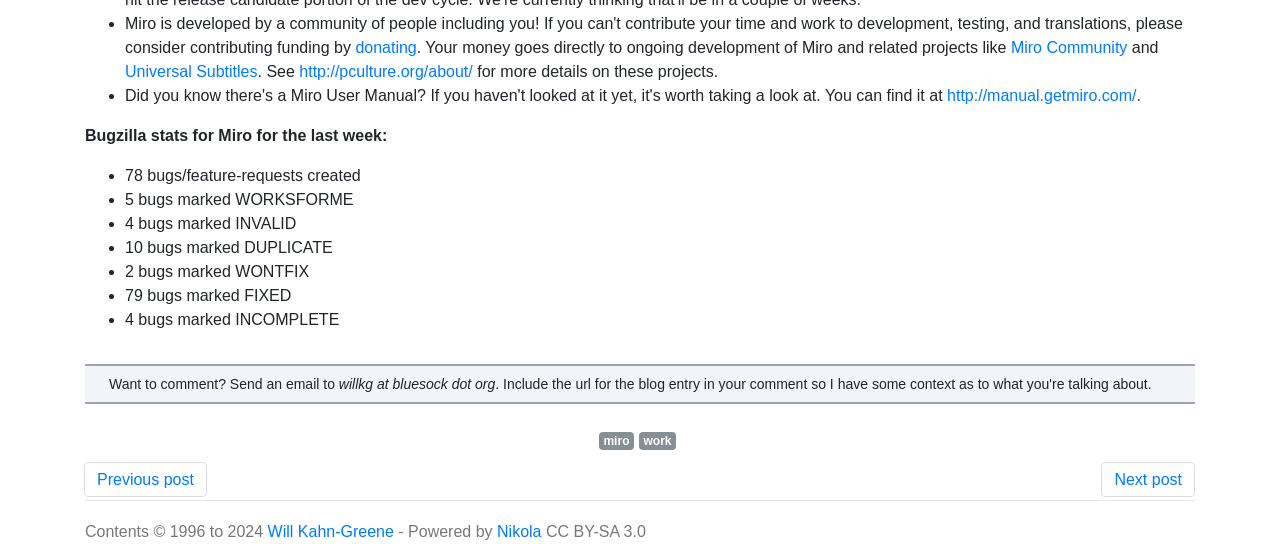Provide the bounding box coordinates for the area that should be clicked to complete the instruction: "Read the previous post".

[0.066, 0.849, 0.162, 0.914]